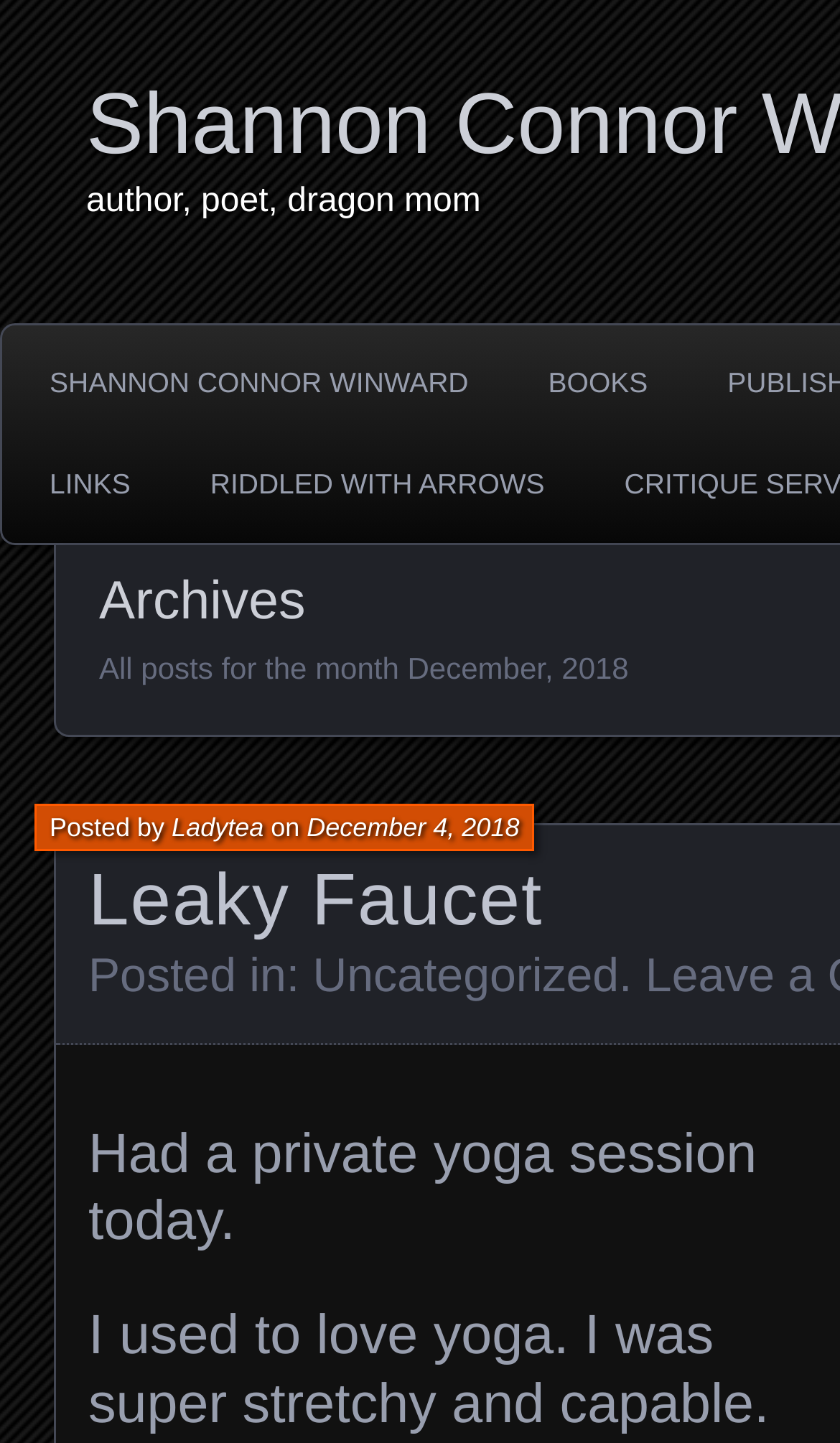Using the provided element description, identify the bounding box coordinates as (top-left x, top-left y, bottom-right x, bottom-right y). Ensure all values are between 0 and 1. Description: Leaky Faucet

[0.105, 0.596, 0.646, 0.653]